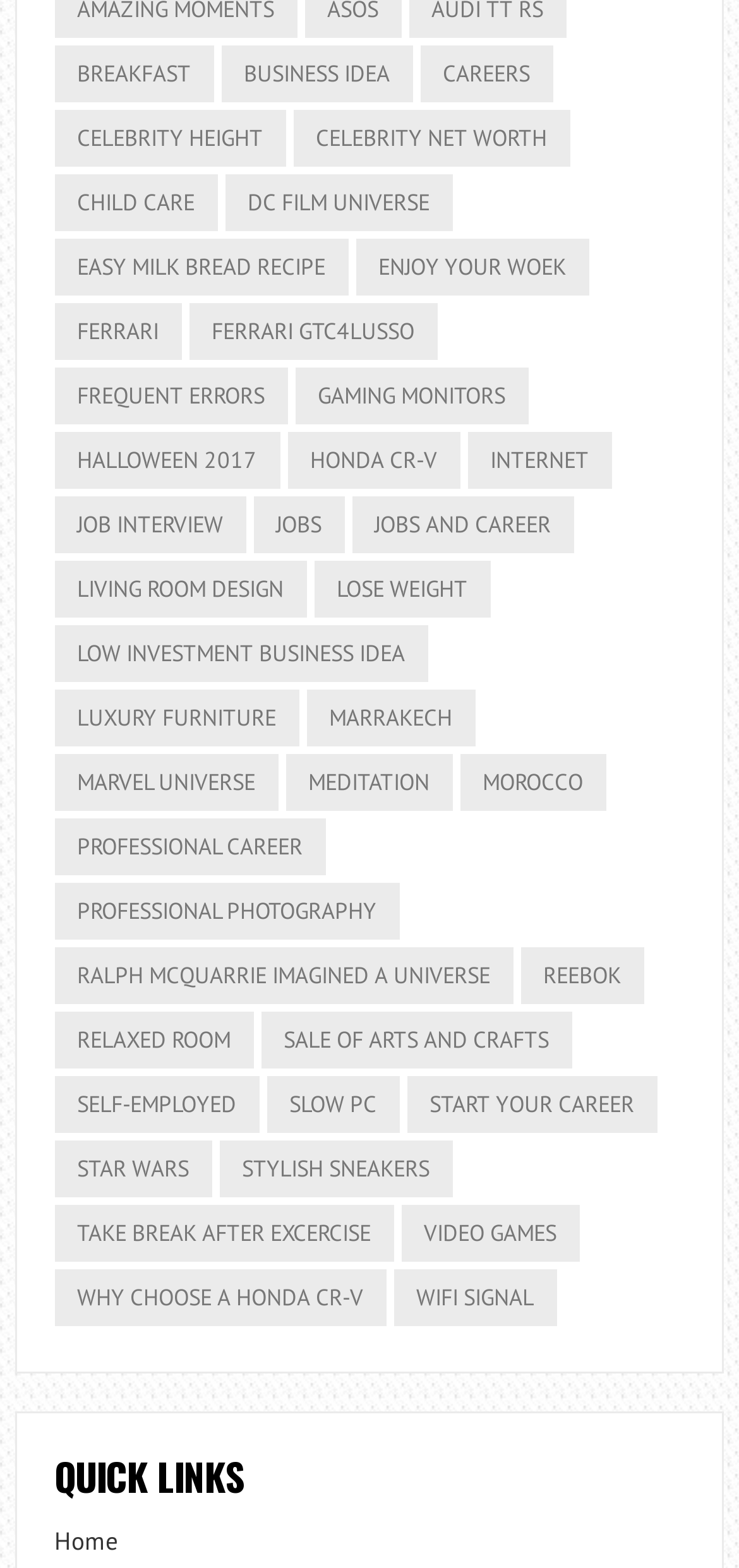Please provide a brief answer to the following inquiry using a single word or phrase:
What is the category that comes after 'gaming monitors'?

Halloween 2017